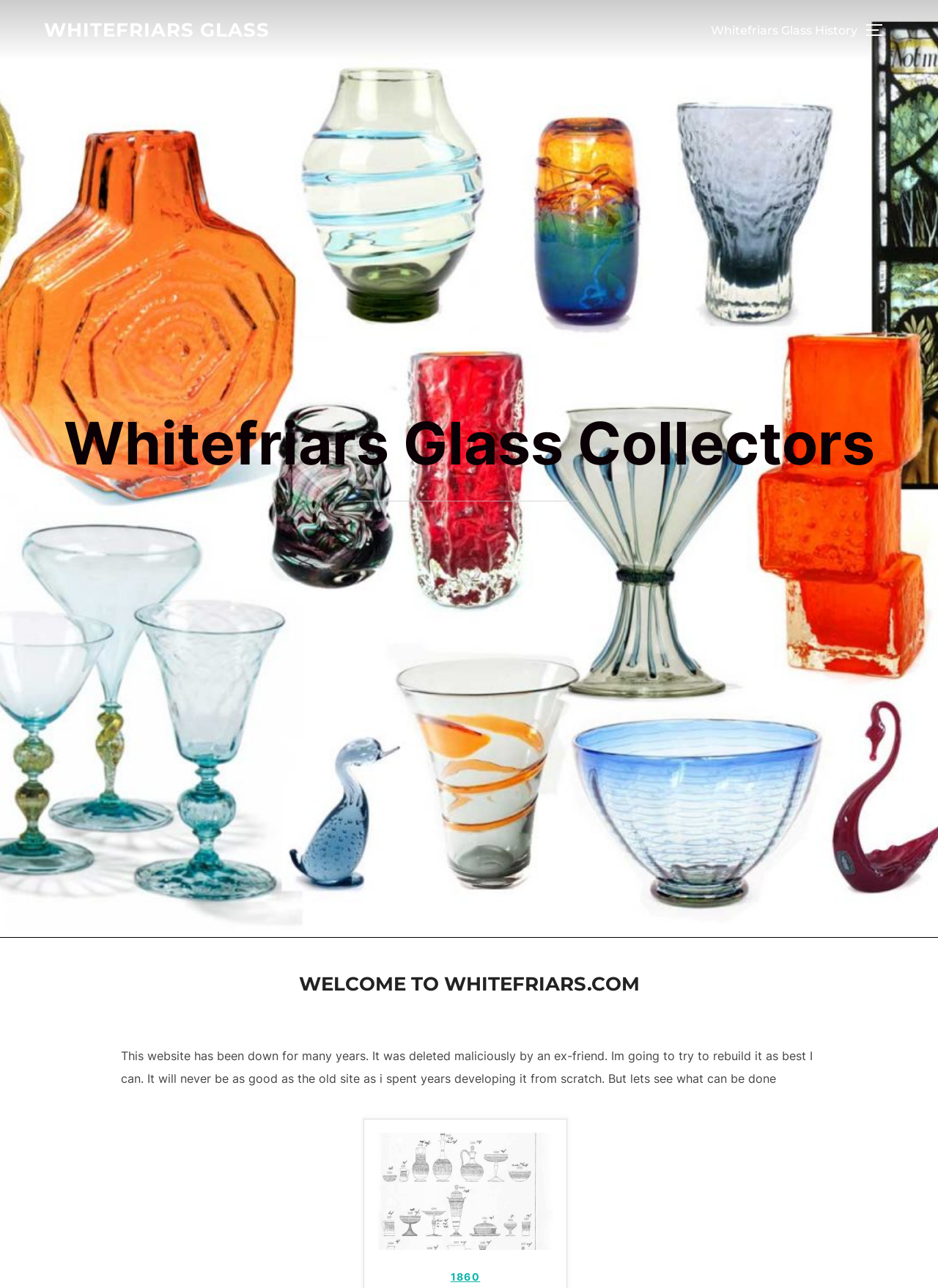Provide a one-word or short-phrase response to the question:
What is the purpose of the button at the top right?

Toggle sidebar and navigation